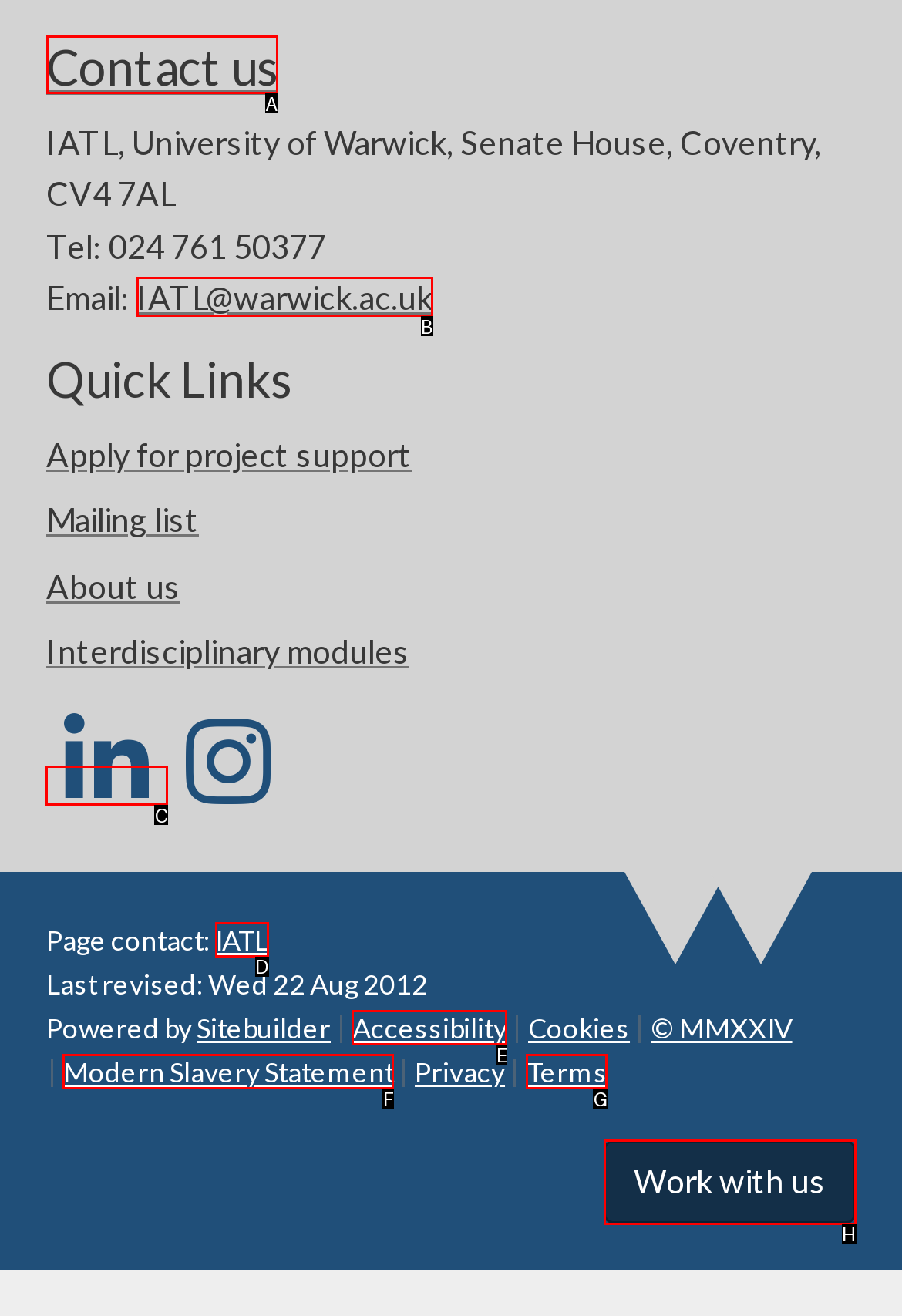Select the letter of the UI element that matches this task: View IATL on LinkedIn
Provide the answer as the letter of the correct choice.

C